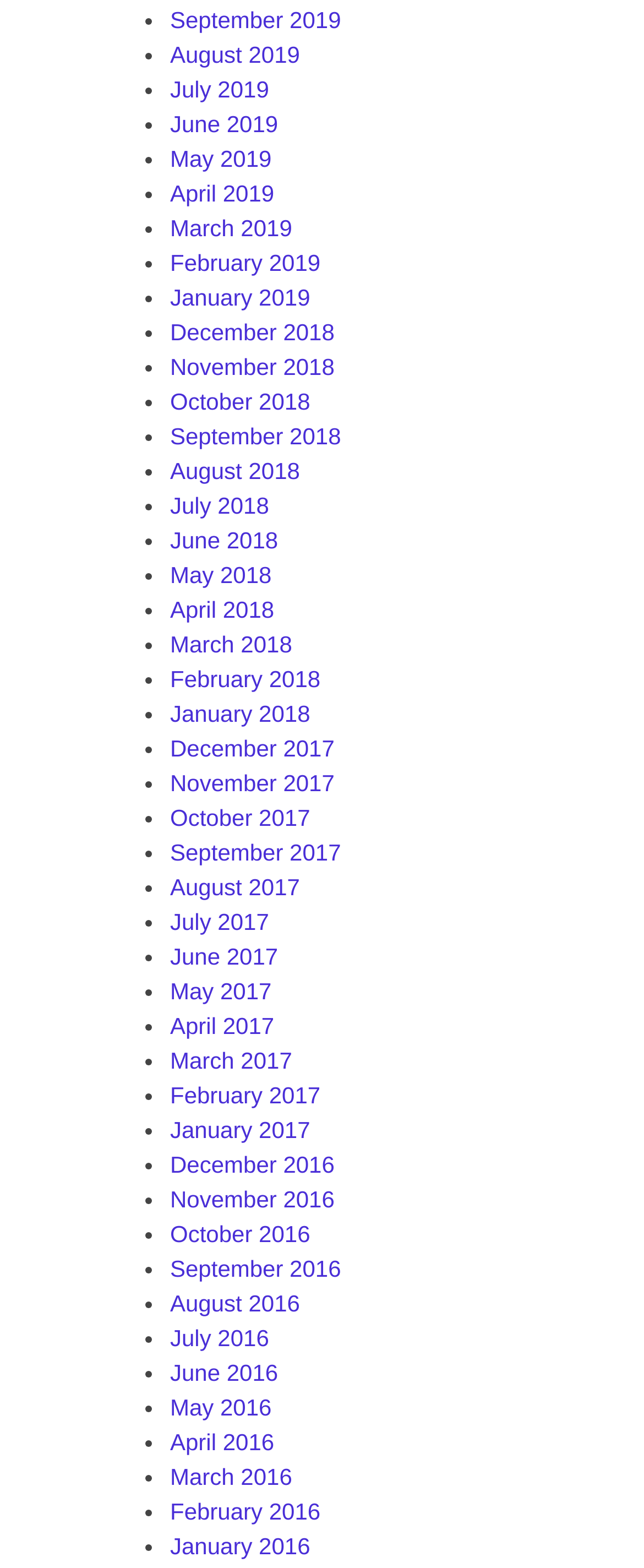Locate the bounding box coordinates of the element I should click to achieve the following instruction: "View September 2019".

[0.264, 0.004, 0.53, 0.021]